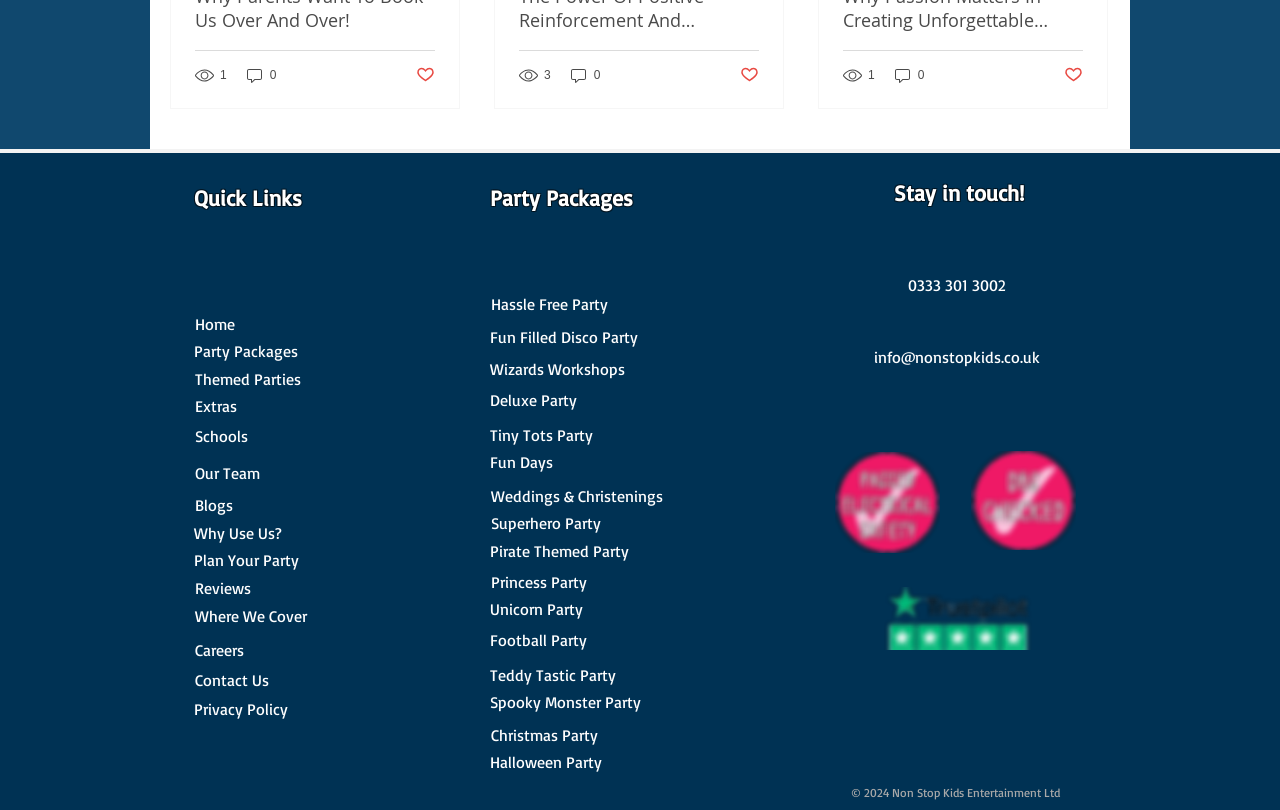Identify the bounding box coordinates for the element you need to click to achieve the following task: "Contact 'Non Stop Kids Entertainment Ltd' via phone". Provide the bounding box coordinates as four float numbers between 0 and 1, in the form [left, top, right, bottom].

[0.554, 0.327, 0.941, 0.377]